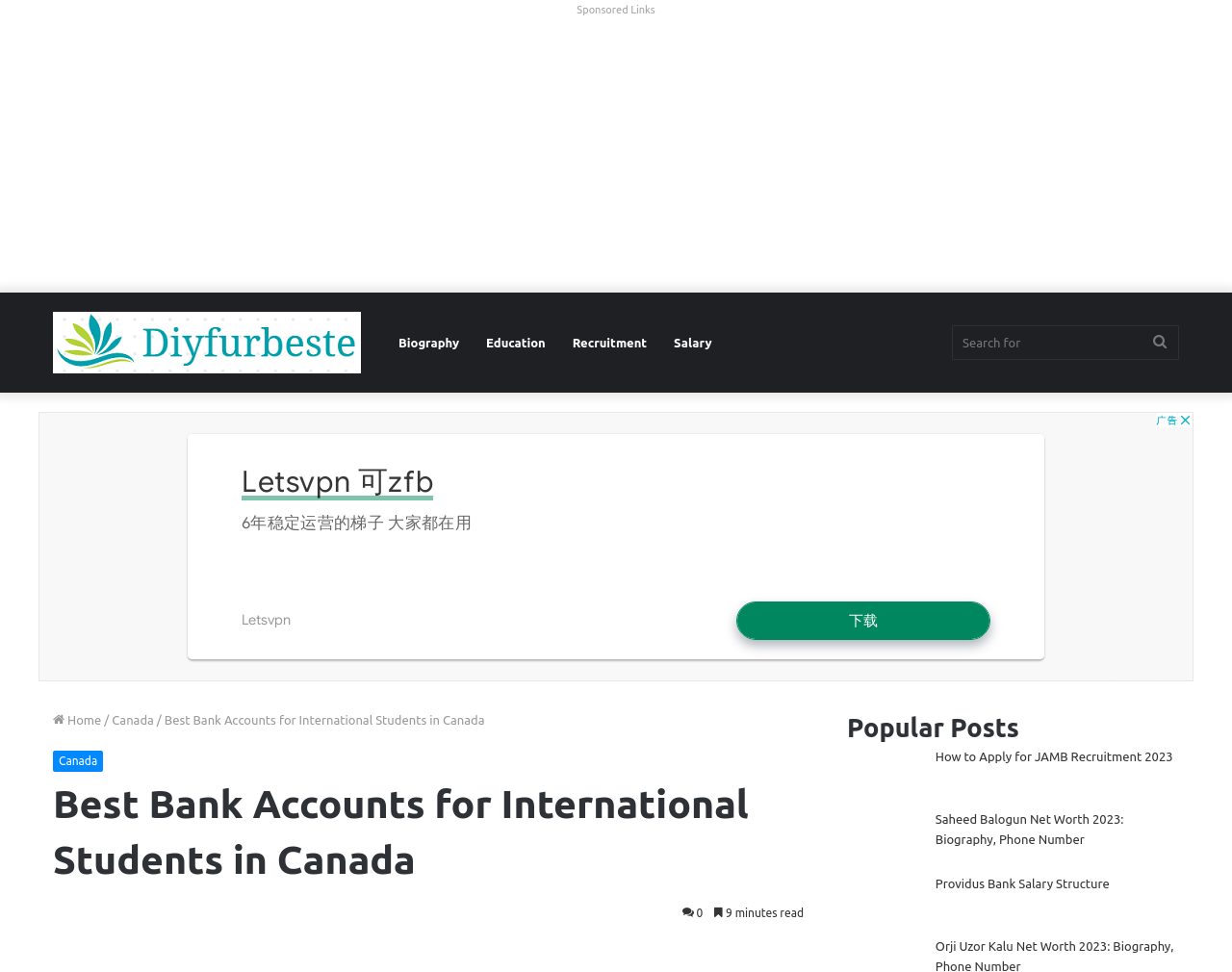Respond with a single word or phrase:
What is the text of the first link in the primary navigation?

Diyfurbeste